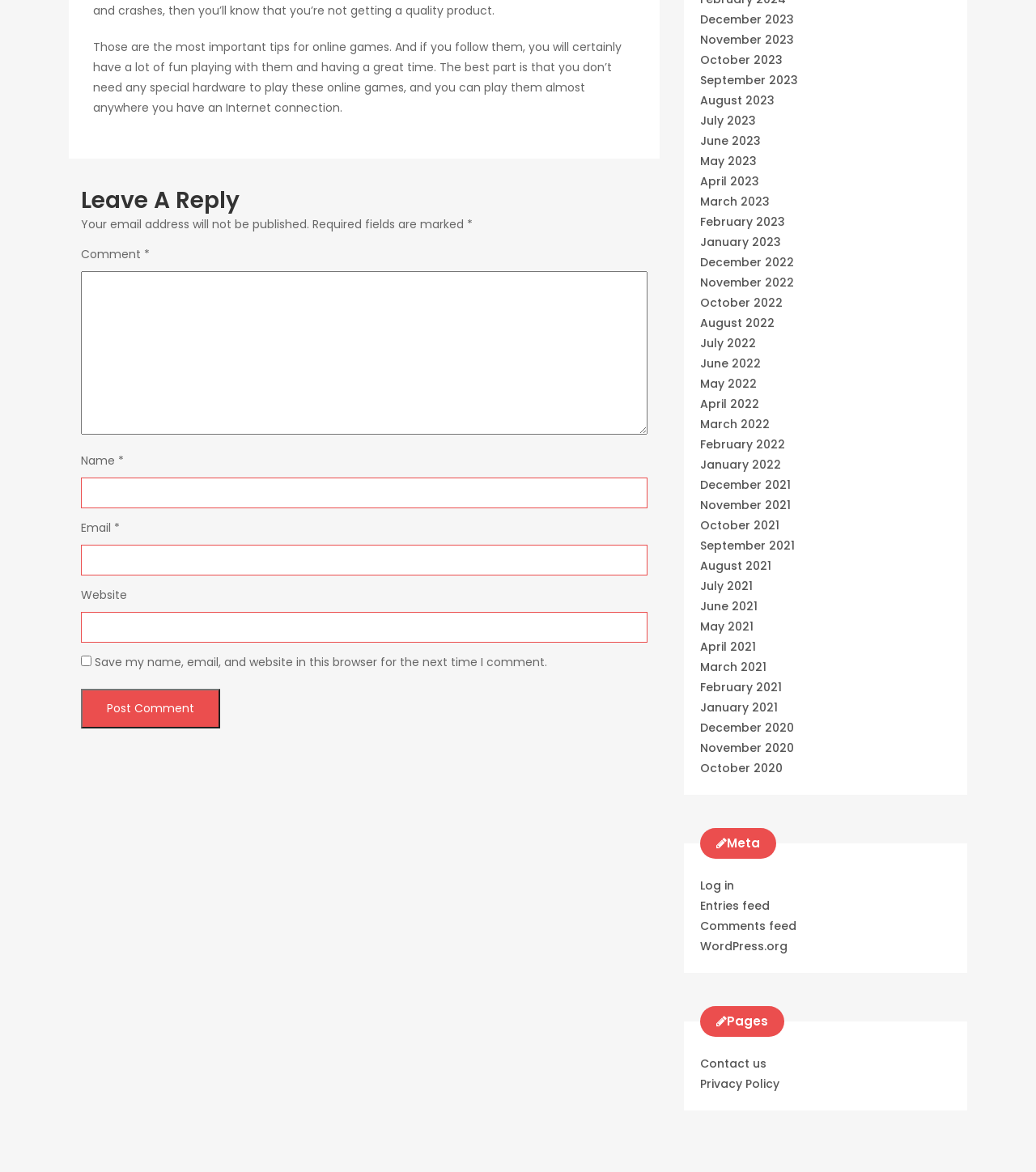Please specify the bounding box coordinates of the region to click in order to perform the following instruction: "Log in".

[0.676, 0.749, 0.709, 0.762]